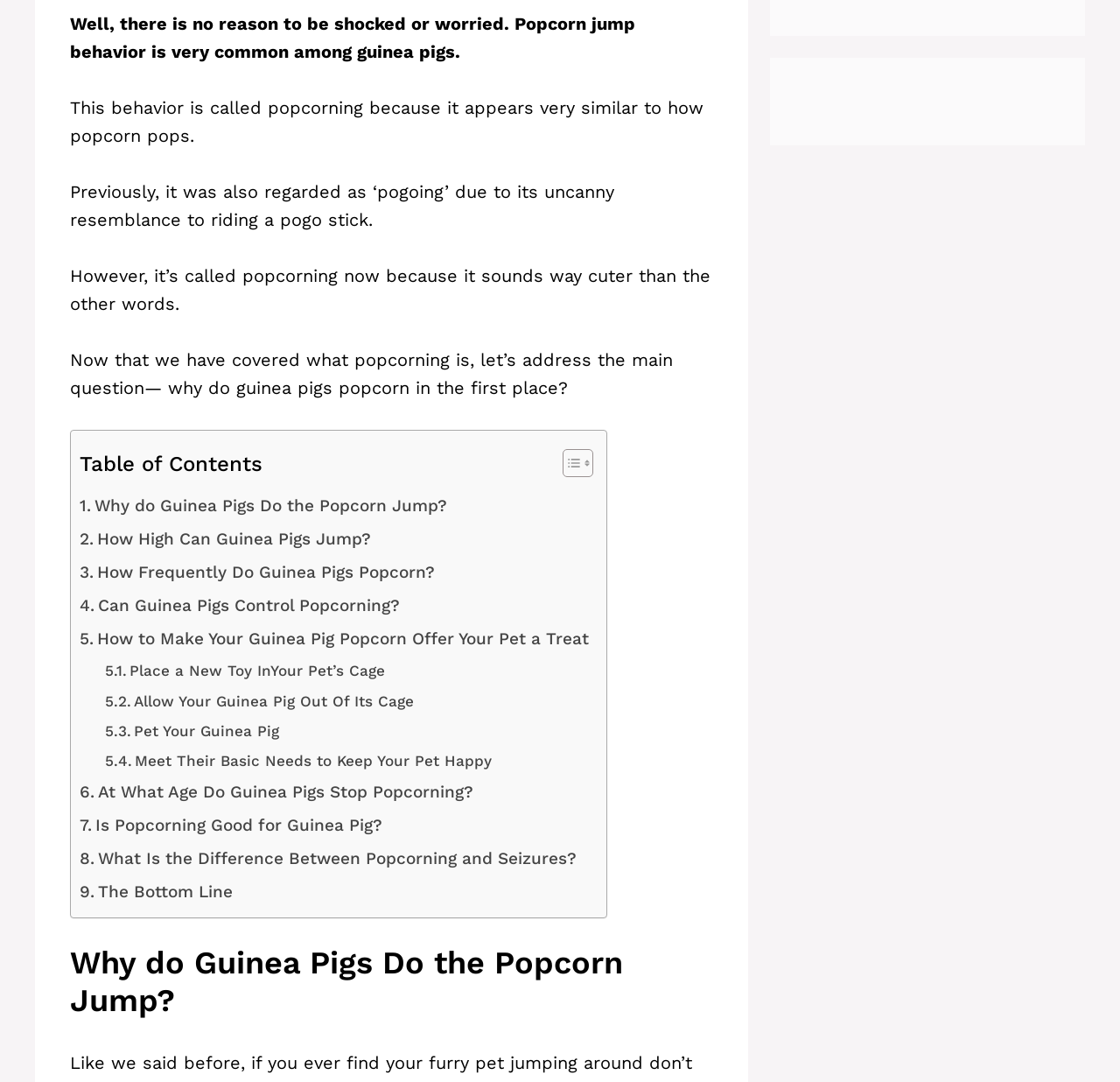Determine the bounding box coordinates for the UI element described. Format the coordinates as (top-left x, top-left y, bottom-right x, bottom-right y) and ensure all values are between 0 and 1. Element description: Pet Your Guinea Pig

[0.093, 0.662, 0.249, 0.689]